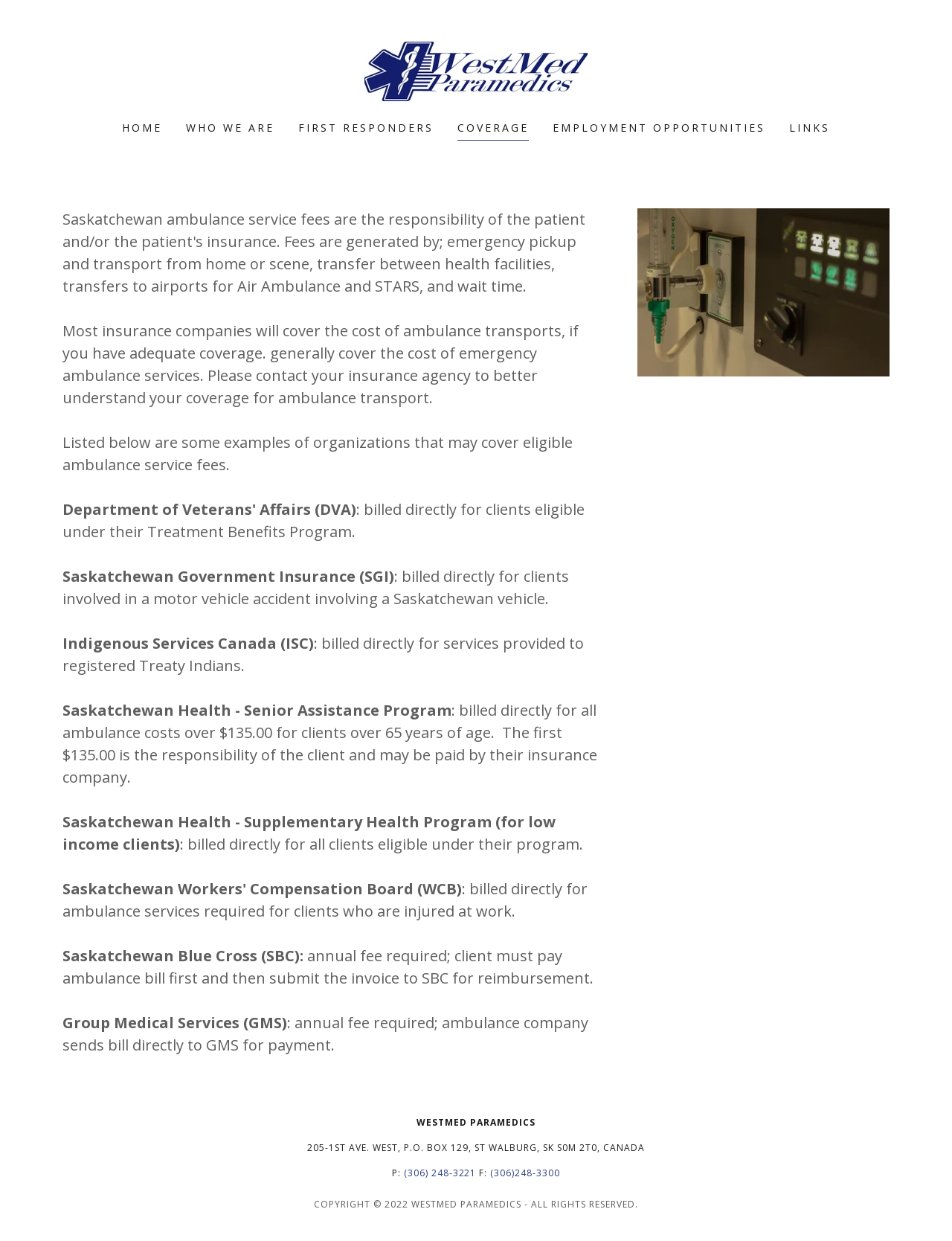What is the name of the paramedics organization?
Using the image provided, answer with just one word or phrase.

WestMed Paramedics